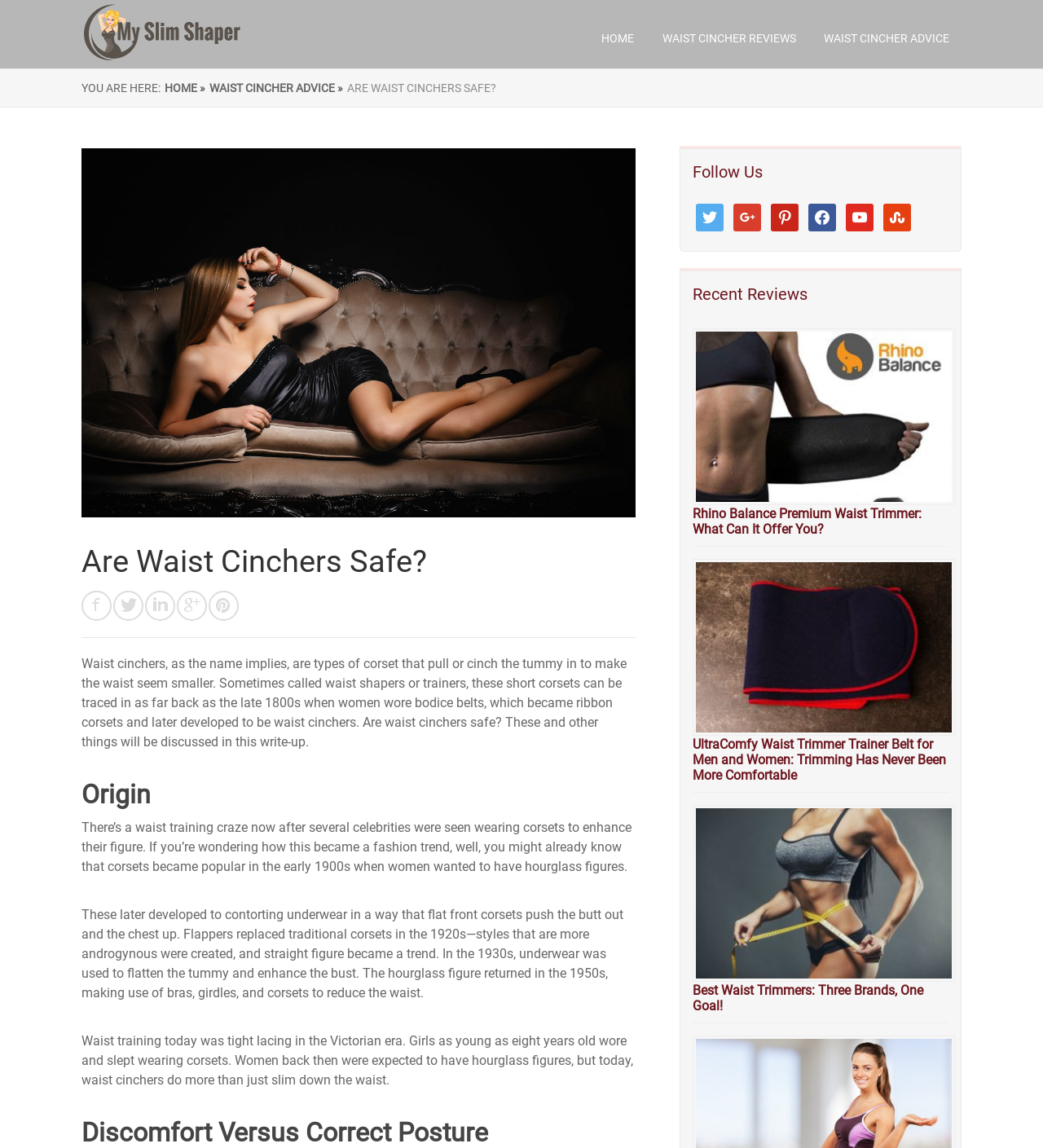Provide a one-word or brief phrase answer to the question:
How many social media links are on the webpage?

6